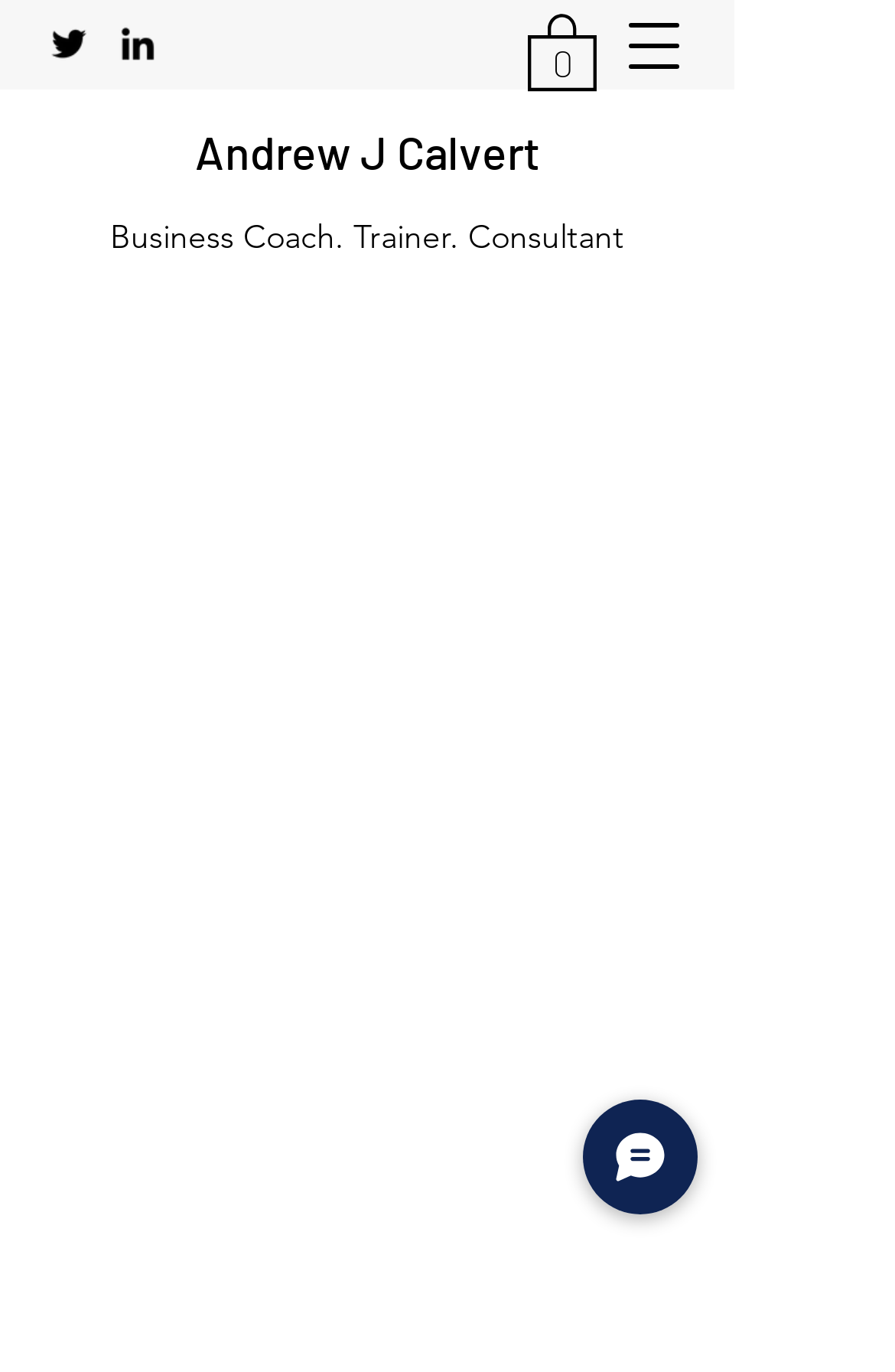Identify the bounding box of the HTML element described as: "parent_node: 0 aria-label="Open navigation menu"".

[0.679, 0.0, 0.782, 0.067]